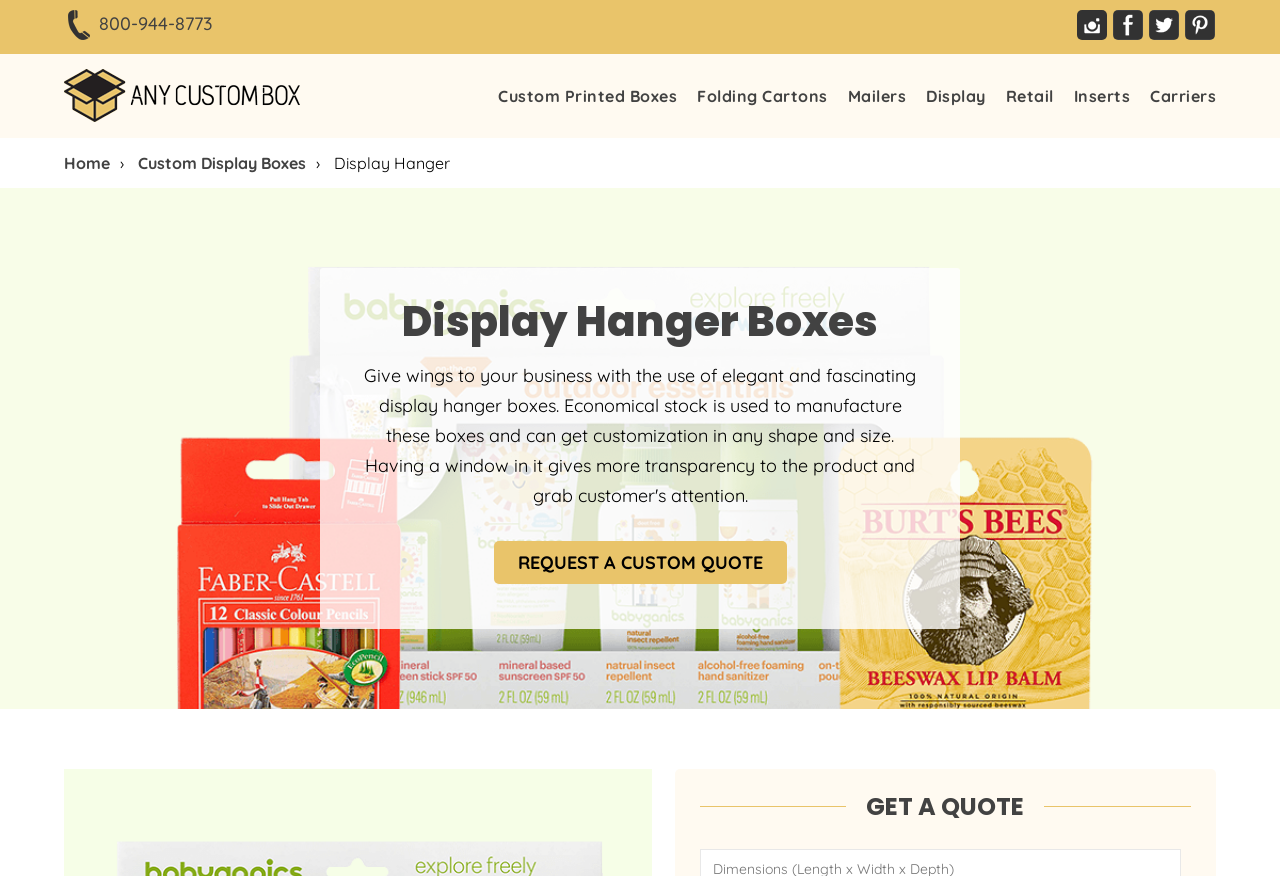Please find the bounding box coordinates (top-left x, top-left y, bottom-right x, bottom-right y) in the screenshot for the UI element described as follows: Submit tip

None